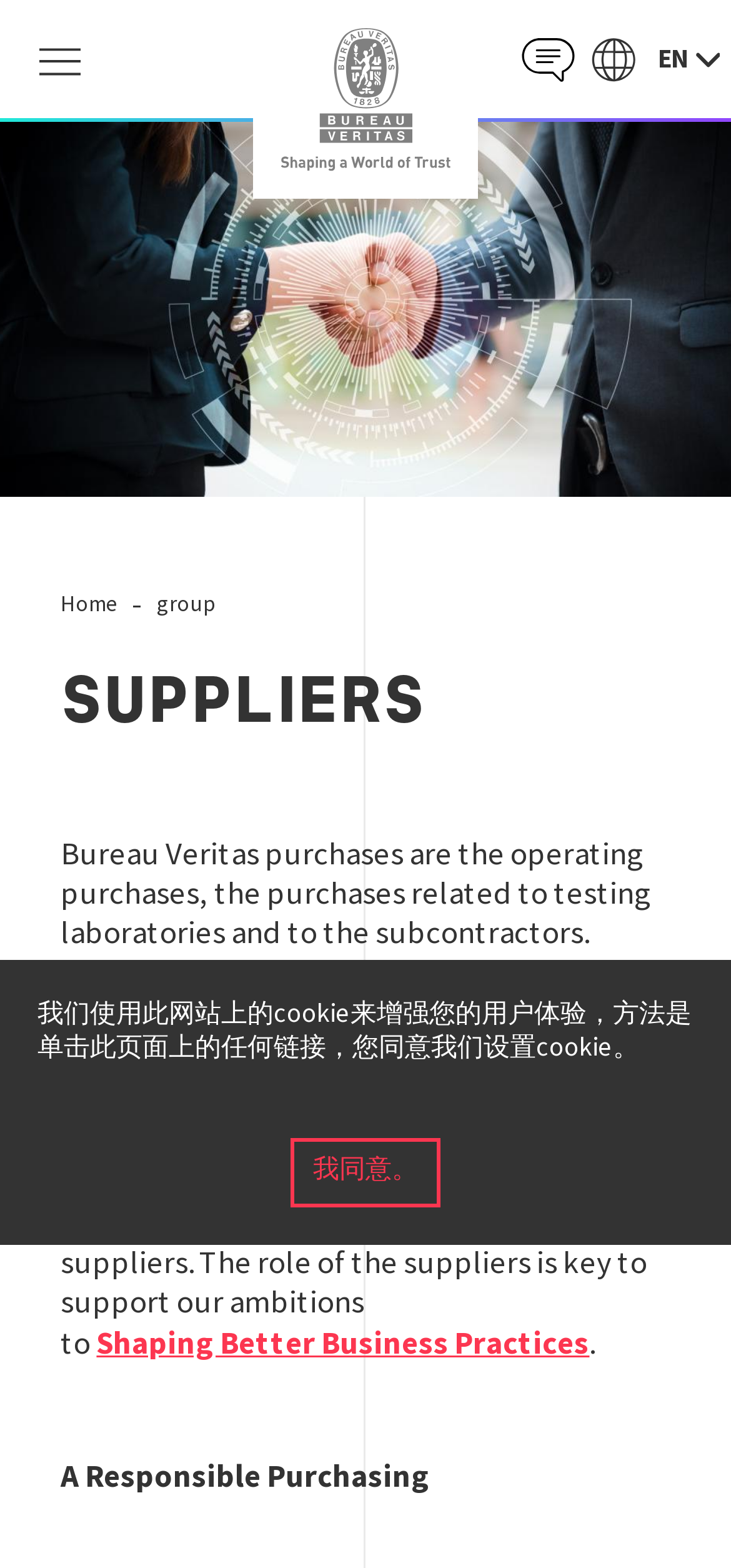What is the name of the department mentioned on the webpage?
Based on the visual content, answer with a single word or a brief phrase.

Purchasing Department